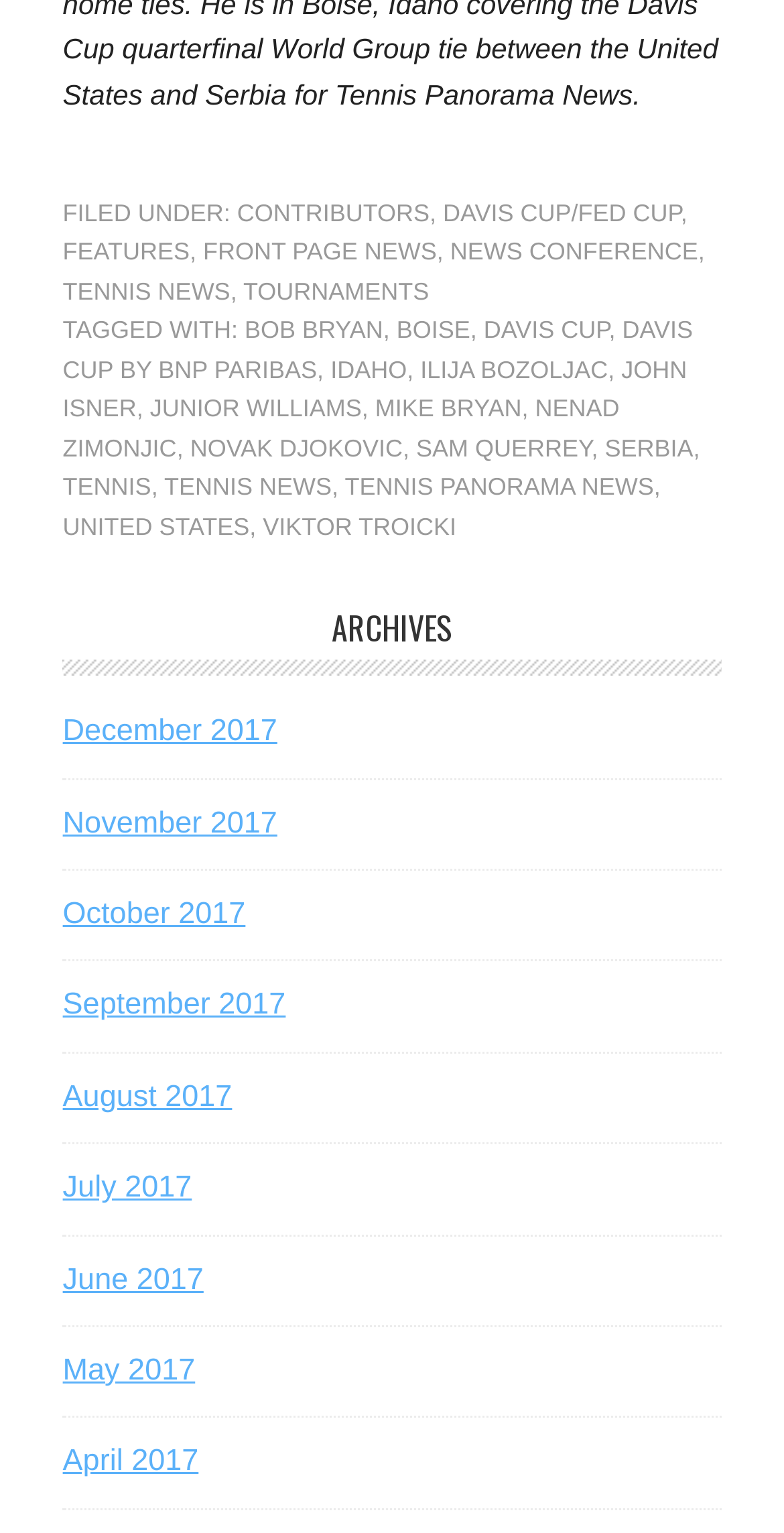What is the name of the tournament mentioned?
Look at the screenshot and provide an in-depth answer.

I found the name of the tournament by looking at the links in the footer section, where it mentions 'DAVIS CUP' and 'DAVIS CUP BY BNP PARIBAS'.